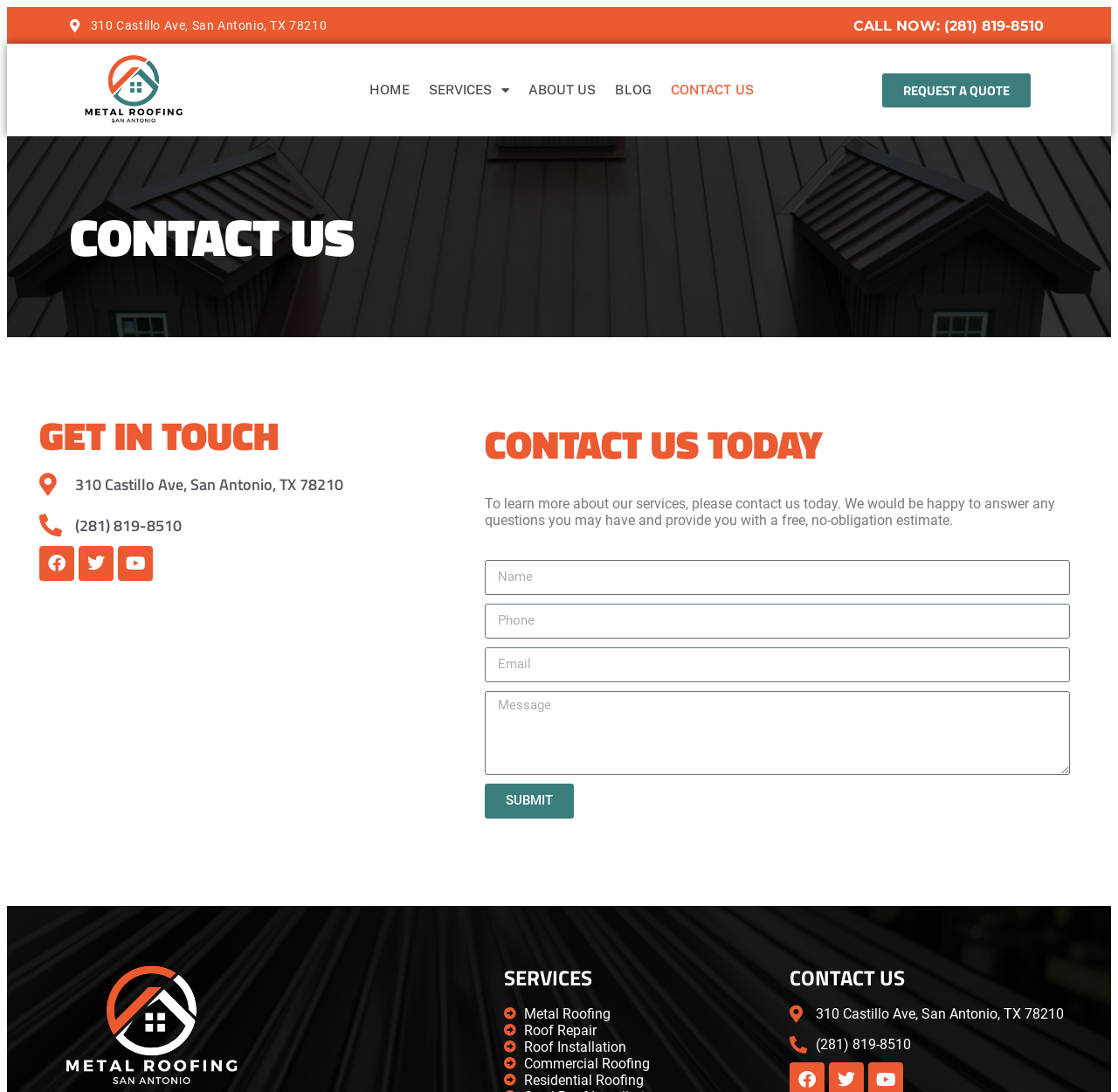Please examine the image and answer the question with a detailed explanation:
What is the purpose of the form on the webpage?

I inferred the purpose of the form by looking at the surrounding text elements, which mention 'CONTACT US TODAY' and 'To learn more about our services, please contact us today...', and the form fields themselves, which include 'Name', 'Phone', 'Email', and 'Message', suggesting that the form is for contacting the metal roofing repair service.